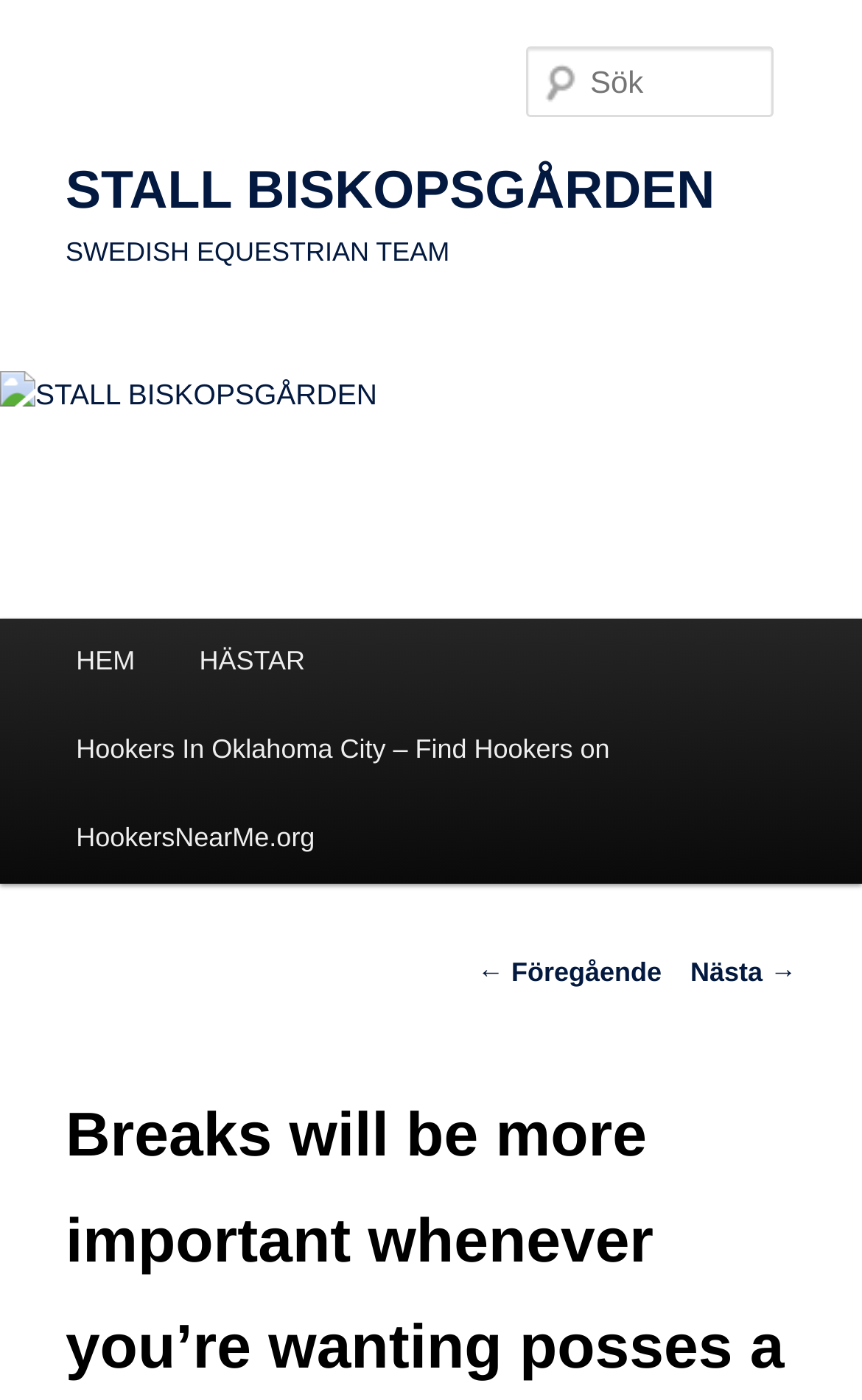Predict the bounding box coordinates of the area that should be clicked to accomplish the following instruction: "search for something". The bounding box coordinates should consist of four float numbers between 0 and 1, i.e., [left, top, right, bottom].

[0.61, 0.033, 0.897, 0.084]